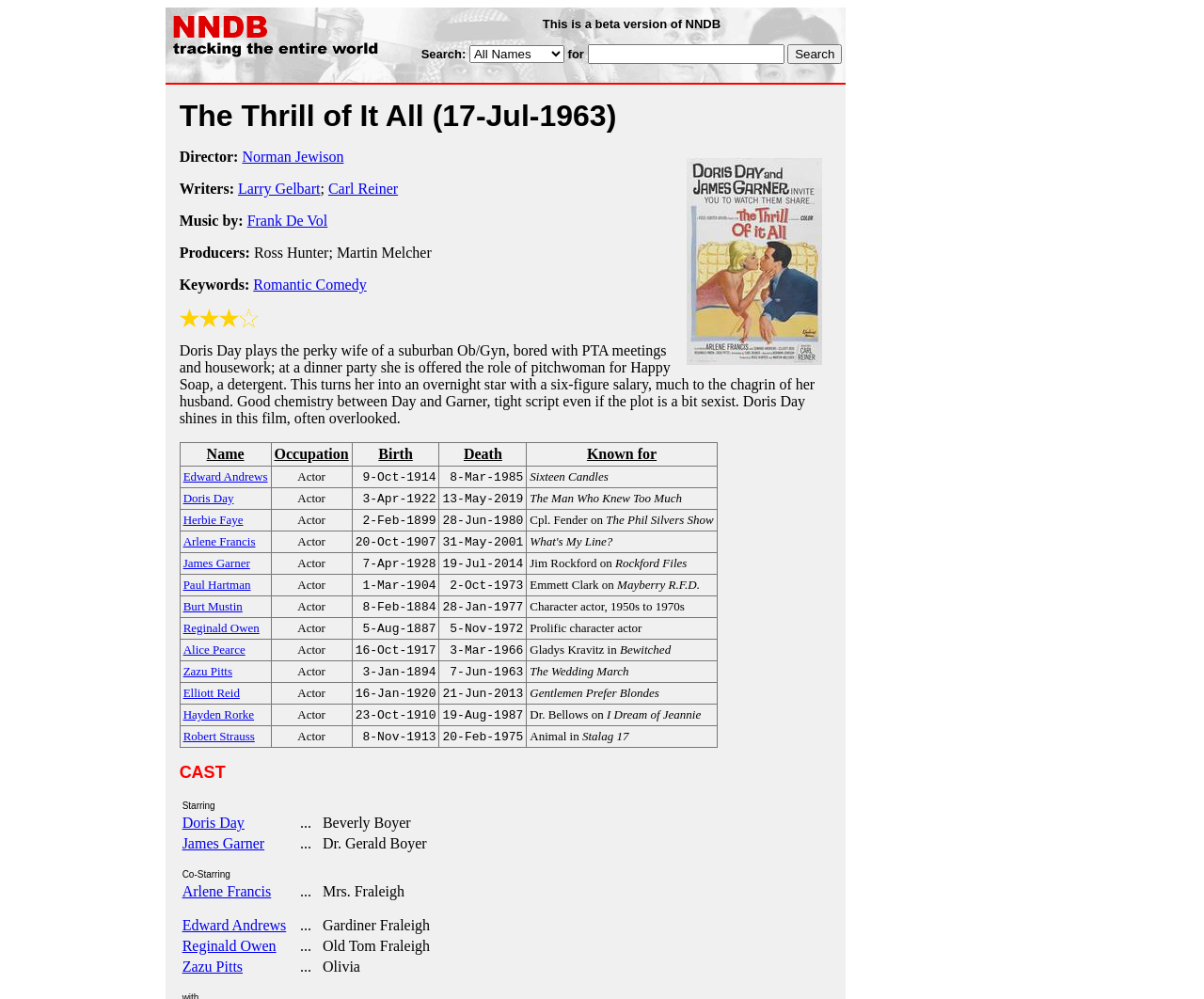What is the occupation of Doris Day?
Give a one-word or short-phrase answer derived from the screenshot.

Actor